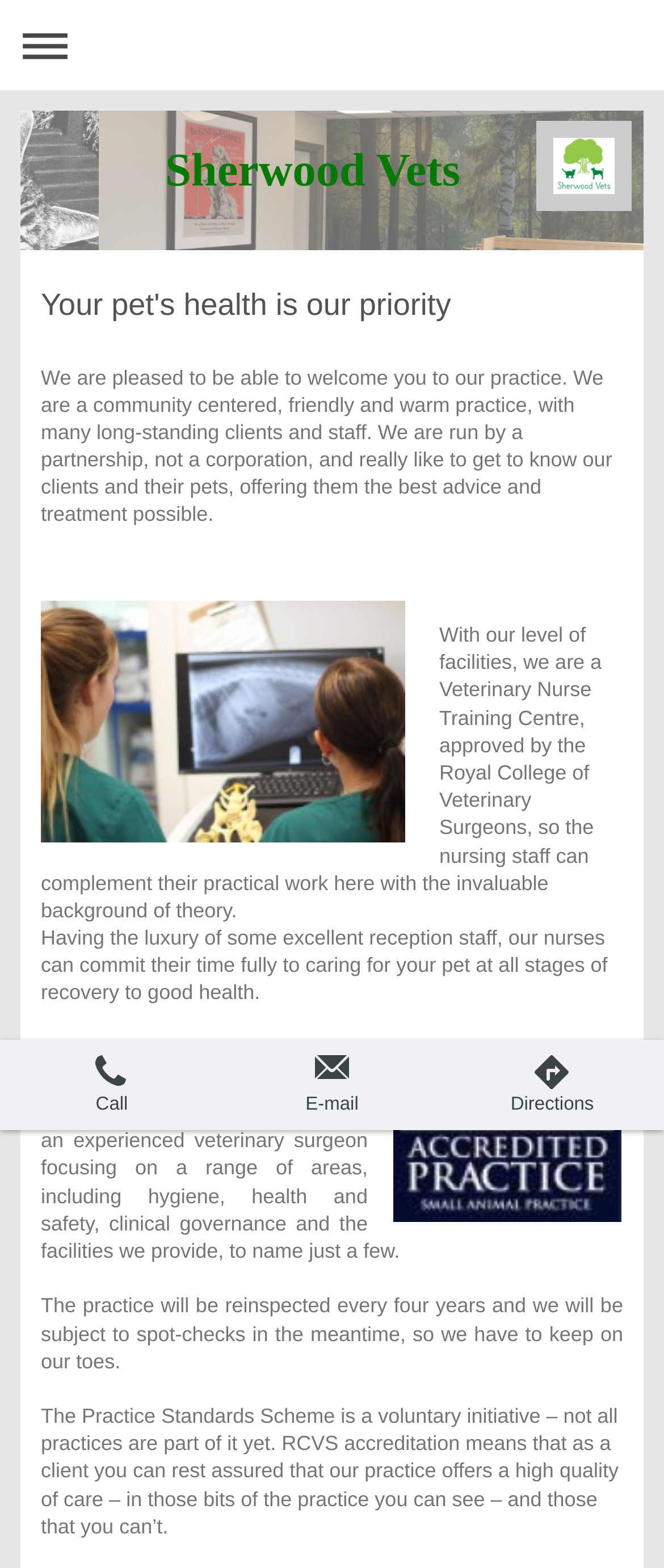Please answer the following question using a single word or phrase: 
What can clients expect from the veterinary practice?

High quality of care